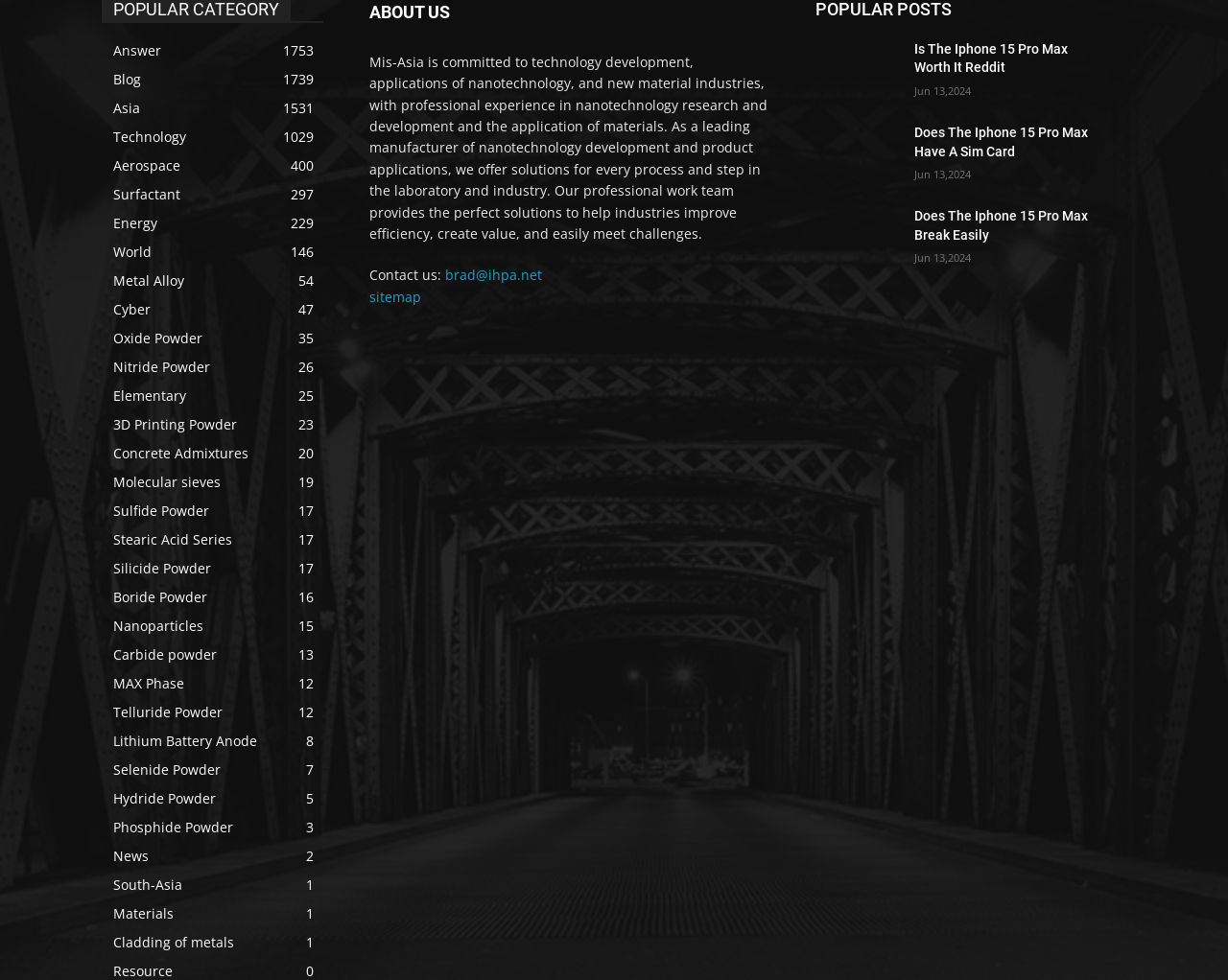Locate the bounding box of the UI element described in the following text: "Materials1".

[0.092, 0.923, 0.141, 0.941]